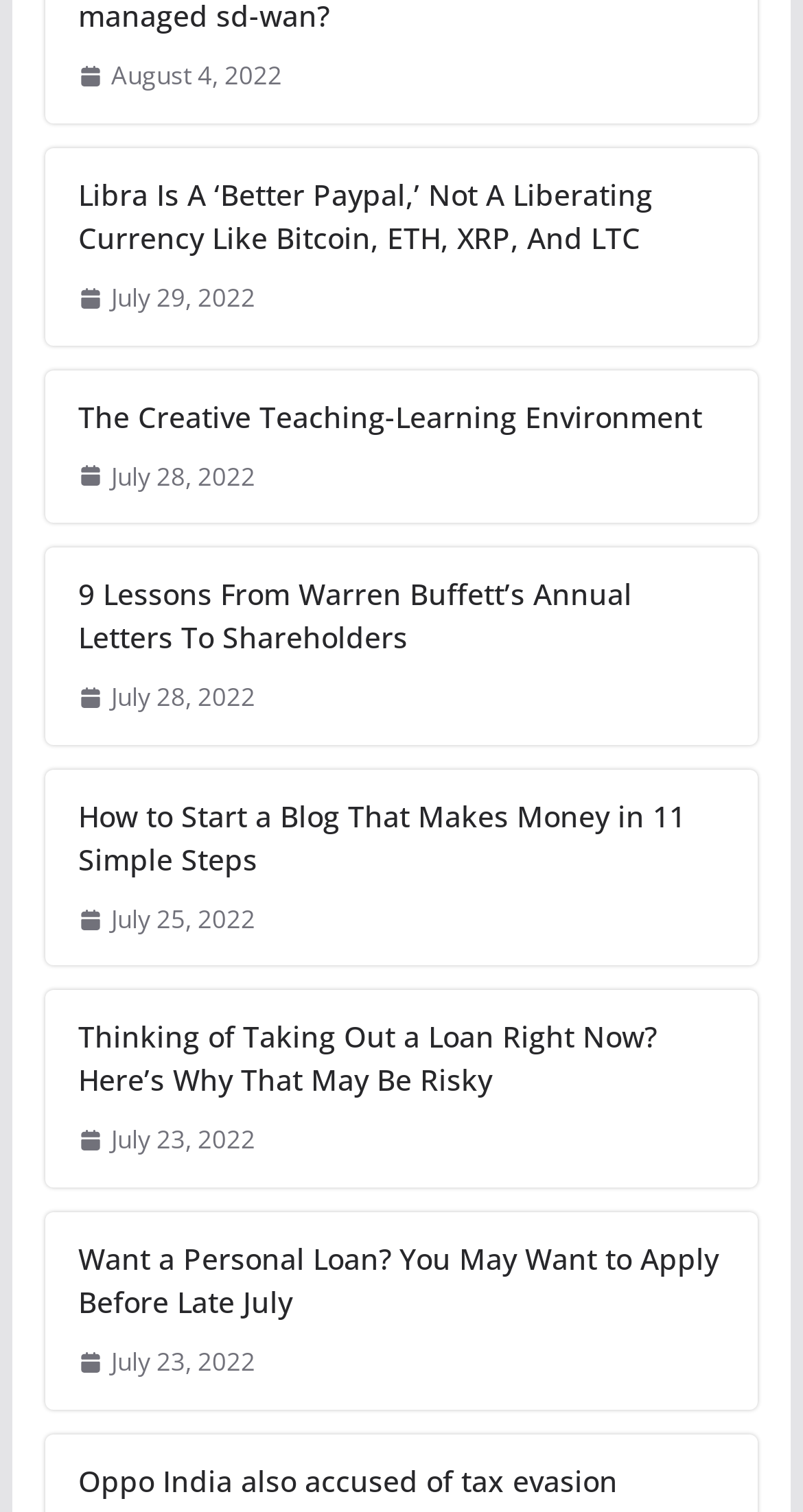Provide a short, one-word or phrase answer to the question below:
How many articles are listed on this webpage?

9